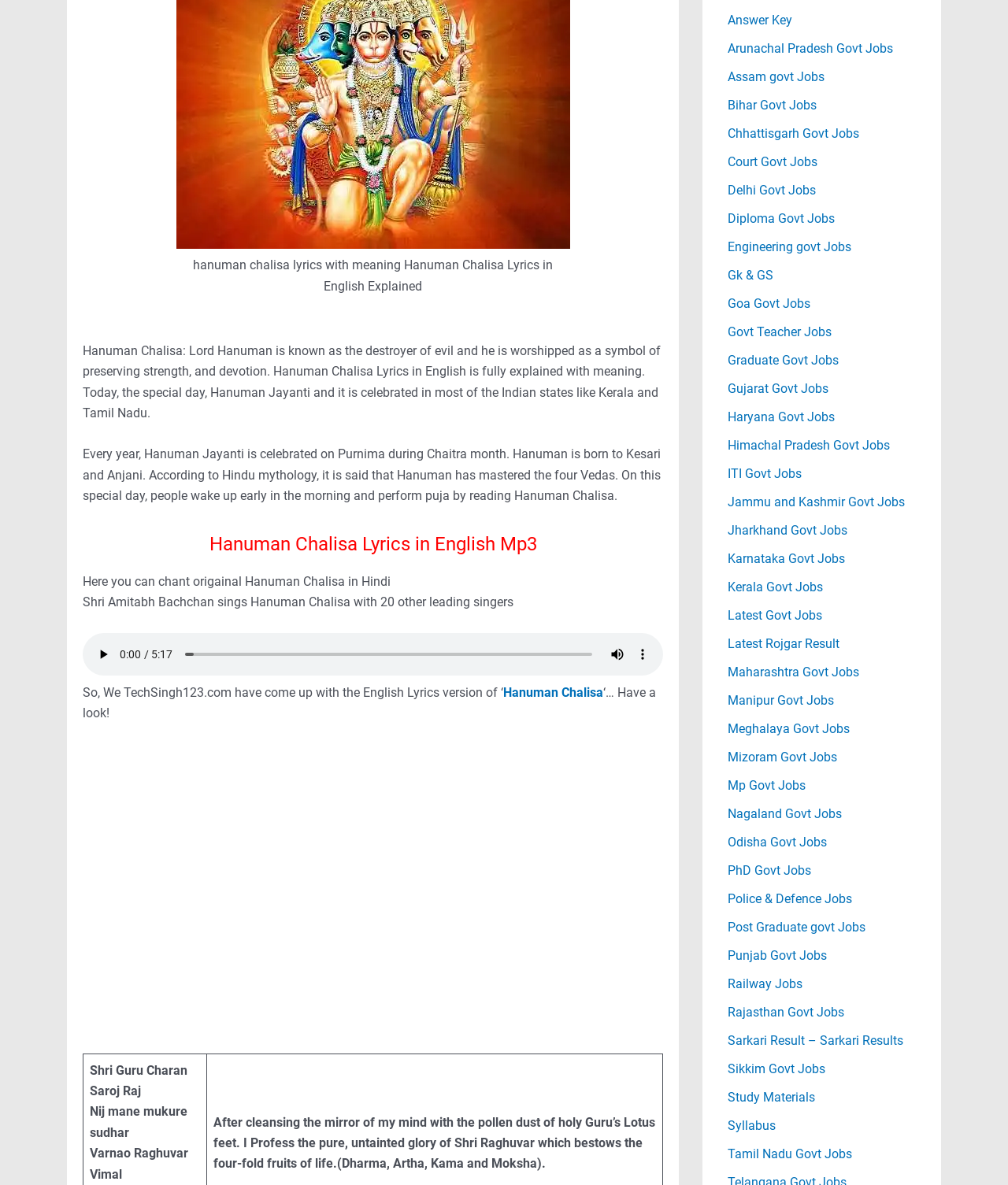Who sings Hanuman Chalisa with 20 other leading singers?
Please provide a detailed and thorough answer to the question.

The webpage mentions that Shri Amitabh Bachchan sings Hanuman Chalisa with 20 other leading singers. This information is provided in the text that describes the audio feature of the webpage.